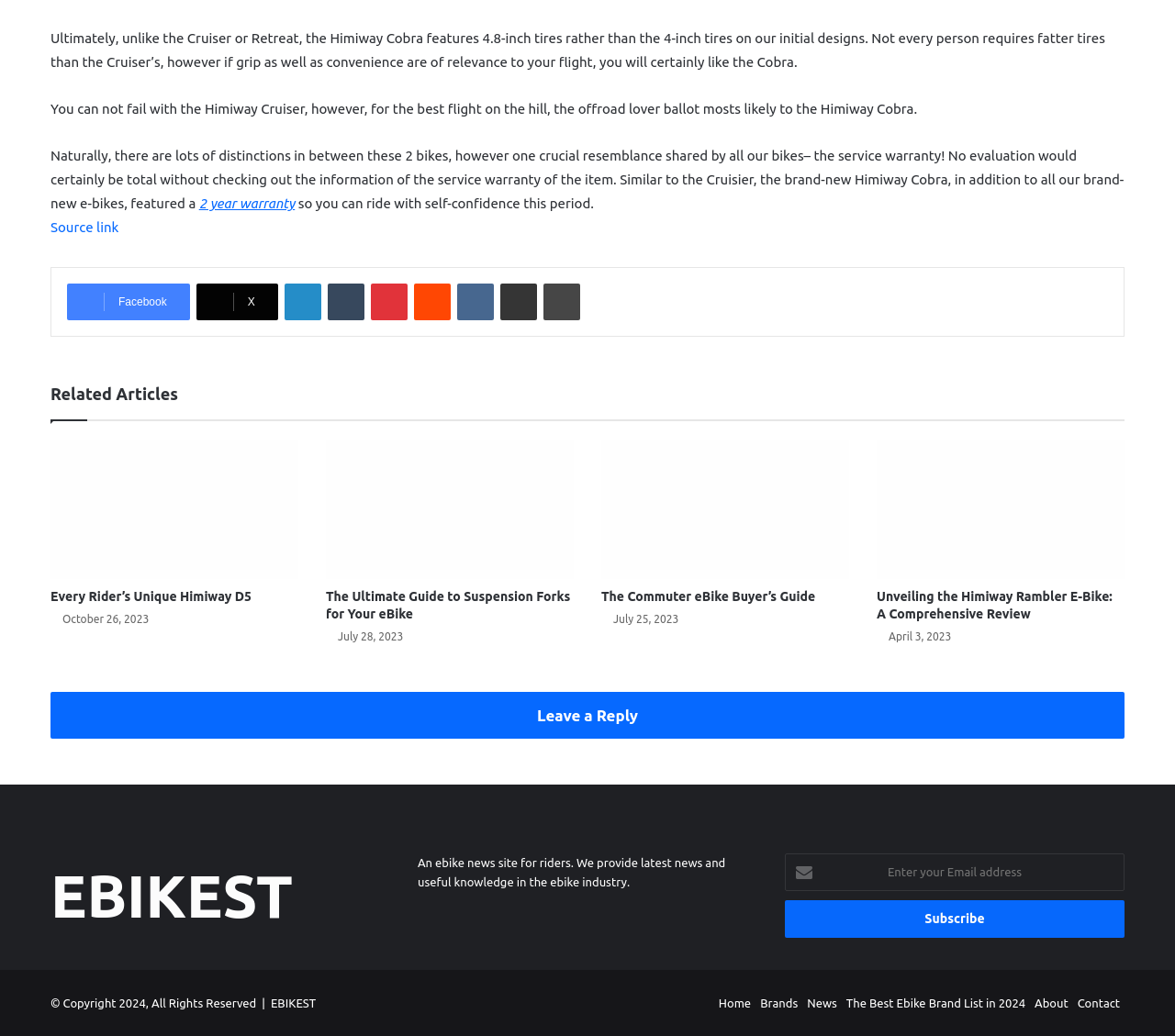What is the warranty period of the Himiway Cobra?
Carefully analyze the image and provide a thorough answer to the question.

The webpage mentions that the Himiway Cobra, like all new e-bikes, comes with a 2-year warranty, which implies that the warranty period of the Himiway Cobra is 2 years.